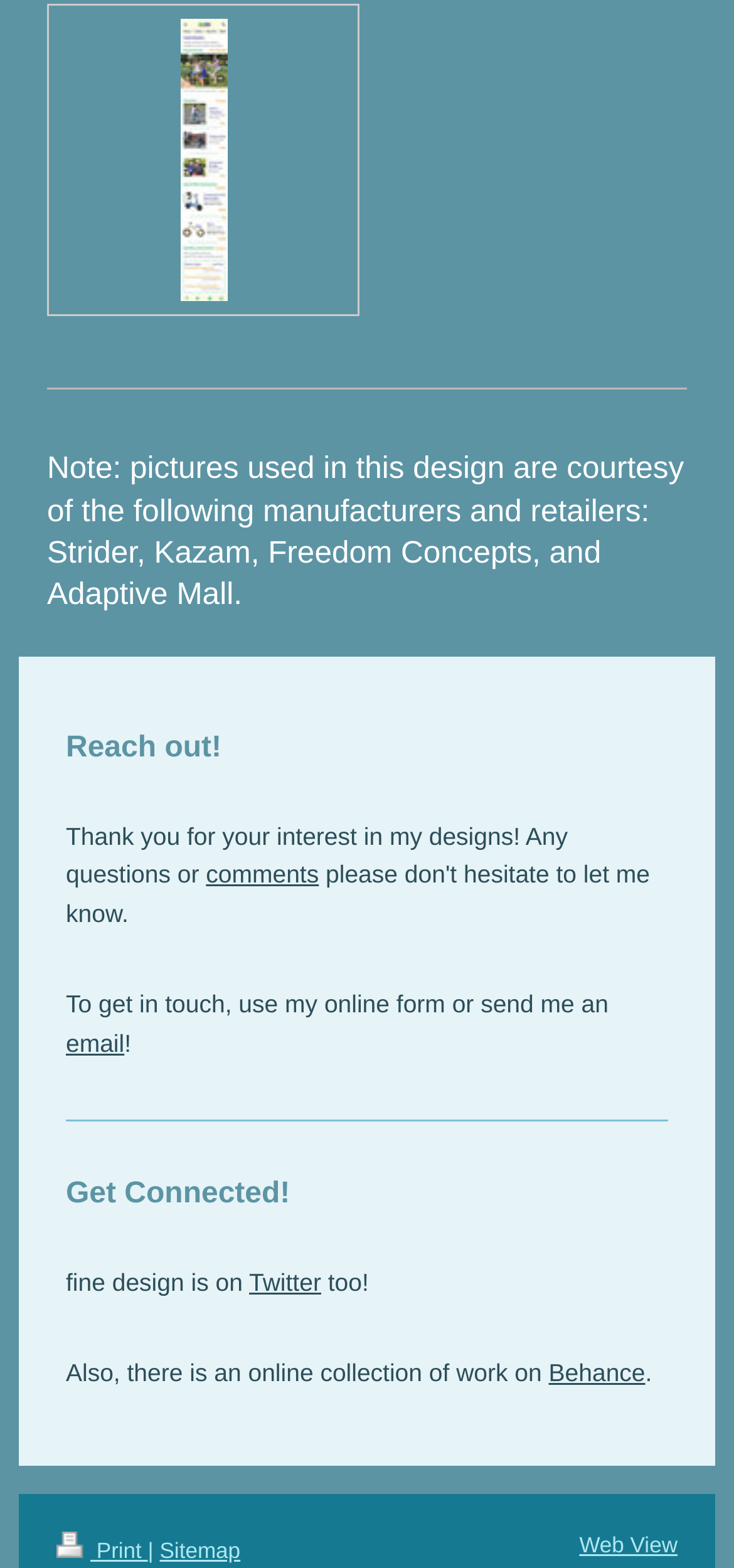Identify the bounding box coordinates for the UI element described as follows: "Web View". Ensure the coordinates are four float numbers between 0 and 1, formatted as [left, top, right, bottom].

[0.789, 0.978, 0.923, 0.993]